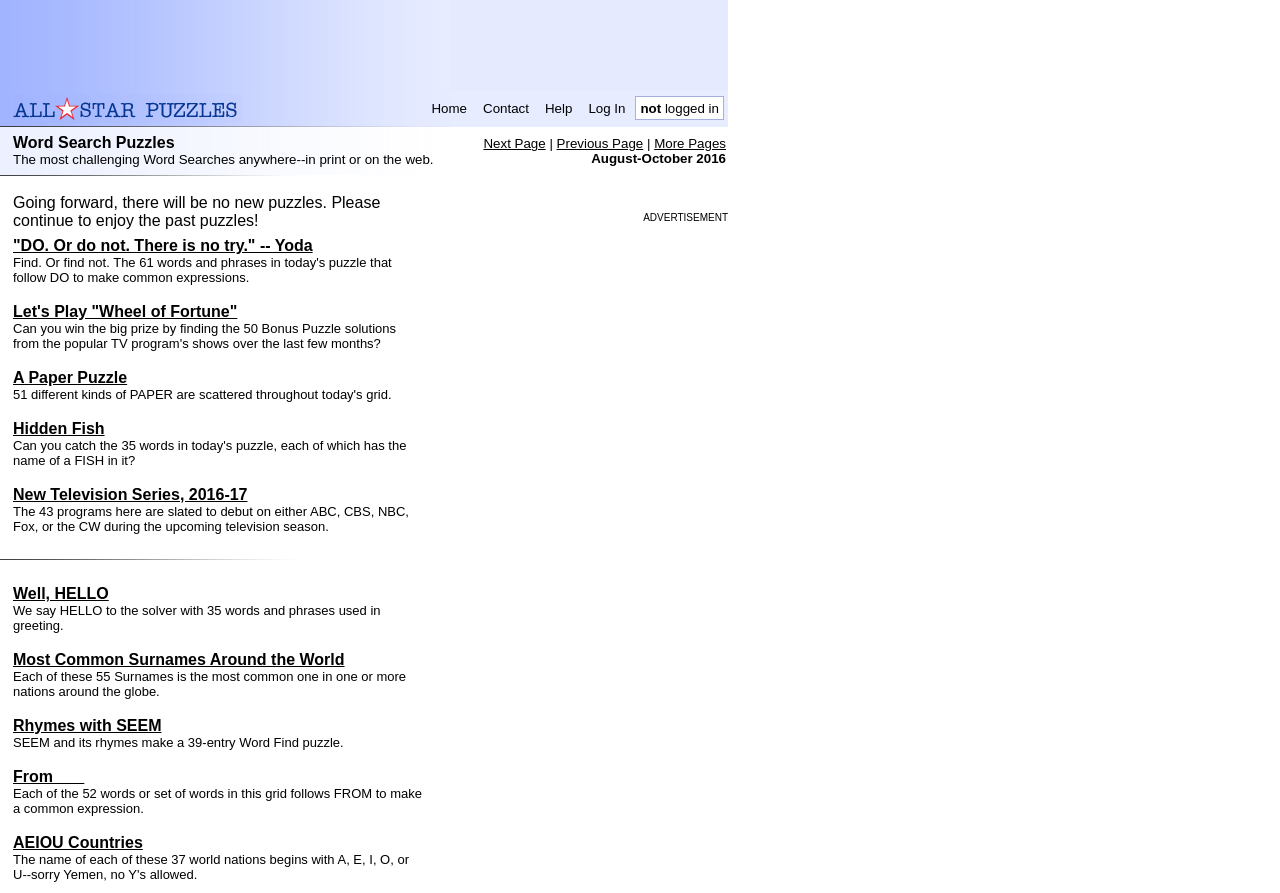Kindly provide the bounding box coordinates of the section you need to click on to fulfill the given instruction: "Play 'Wheel of Fortune'".

[0.01, 0.339, 0.185, 0.358]